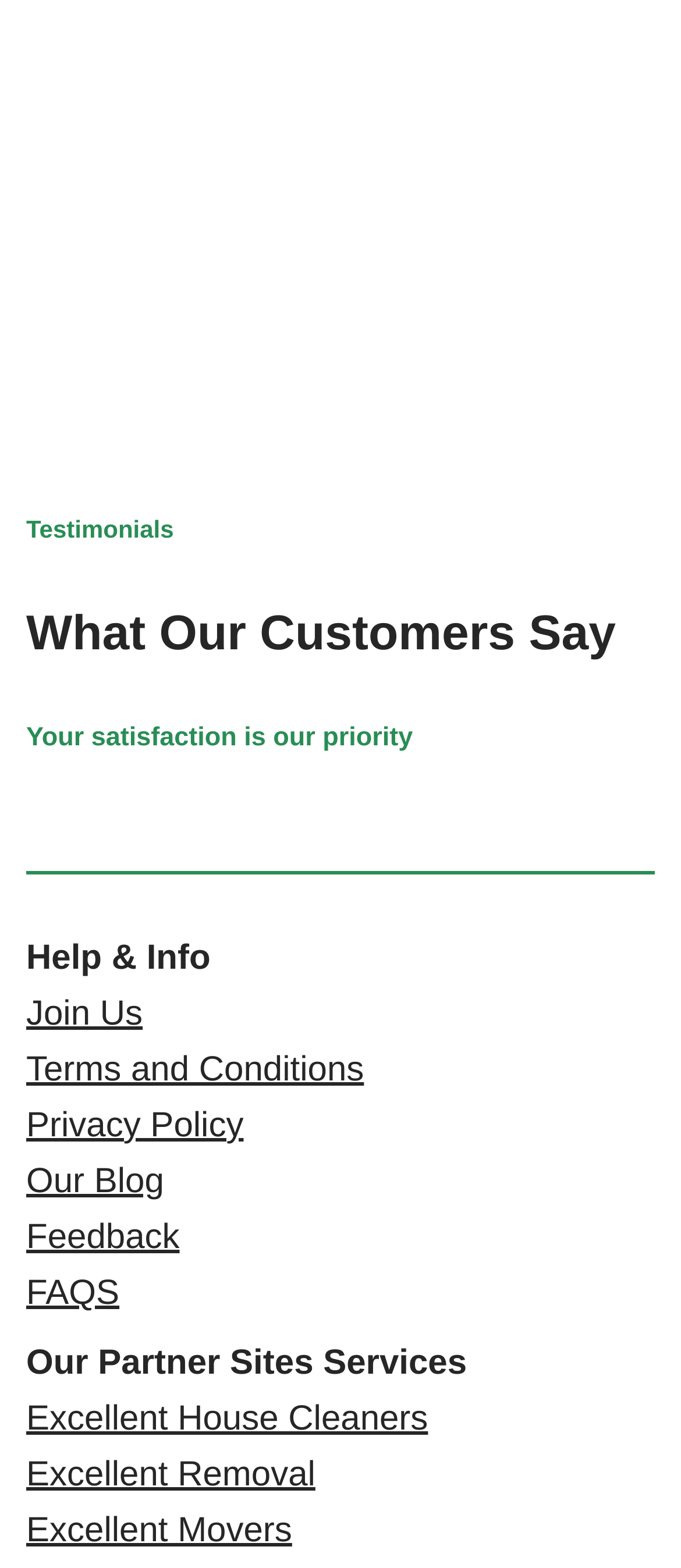What type of links are listed at the bottom of the page?
Answer the question with a thorough and detailed explanation.

The links listed at the bottom of the page include 'Help & Info', 'Join Us', 'Terms and Conditions', and links to partner sites such as 'Excellent House Cleaners' and 'Excellent Movers', indicating that they are related to help and support, as well as partner services.